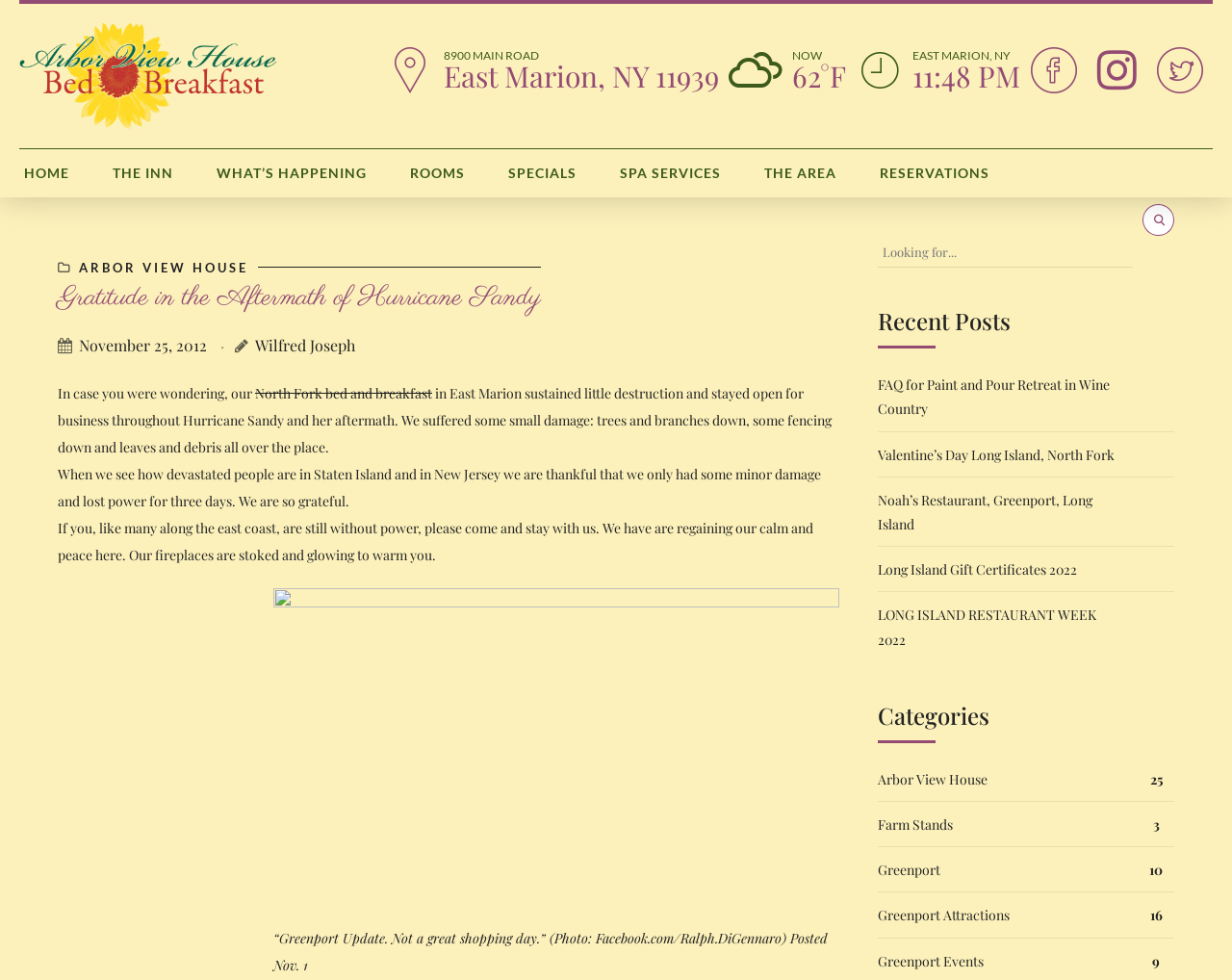Determine the bounding box coordinates of the clickable region to follow the instruction: "Check the 'Recent Posts' section".

[0.712, 0.312, 0.953, 0.361]